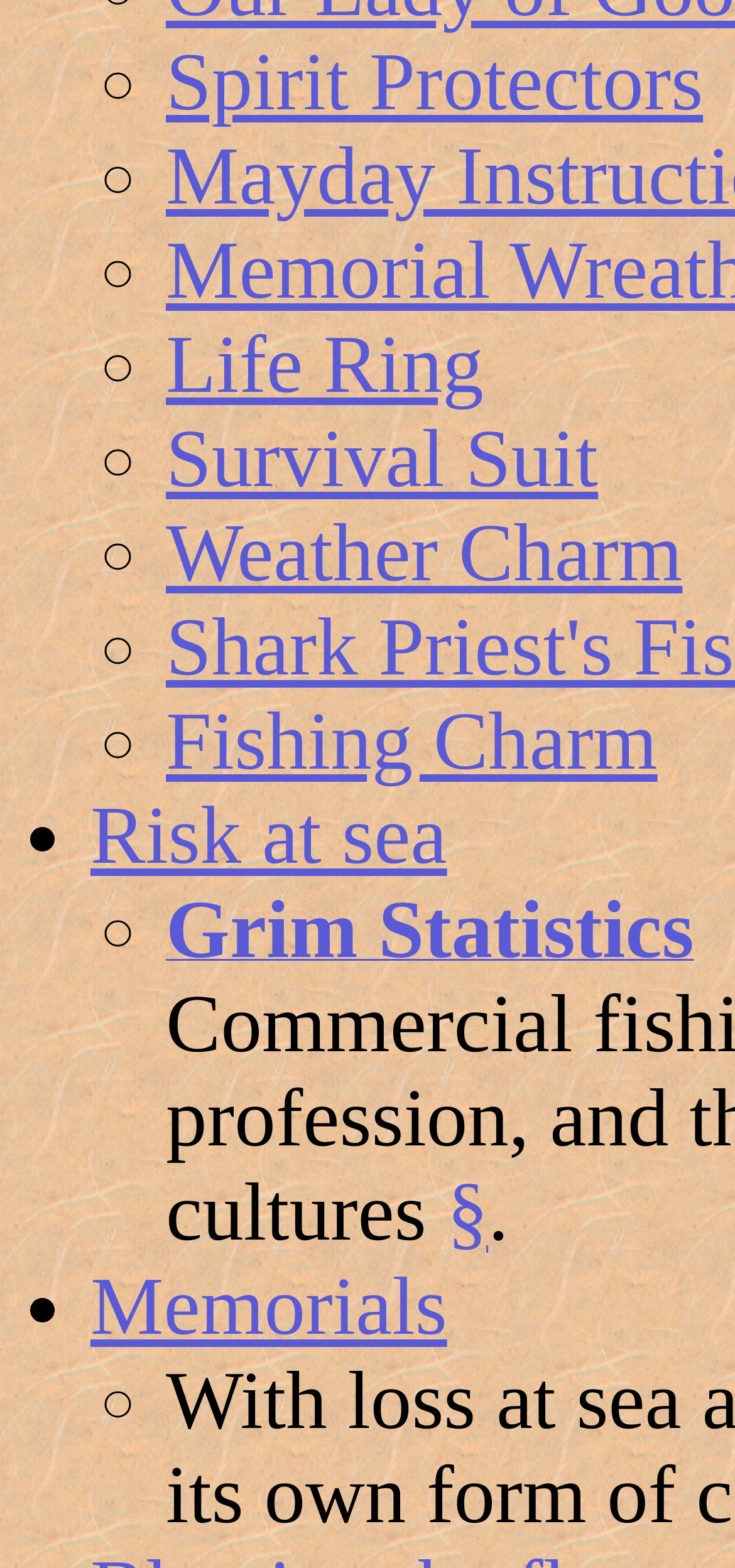What is the last link in the list?
Answer the question based on the image using a single word or a brief phrase.

Memorials